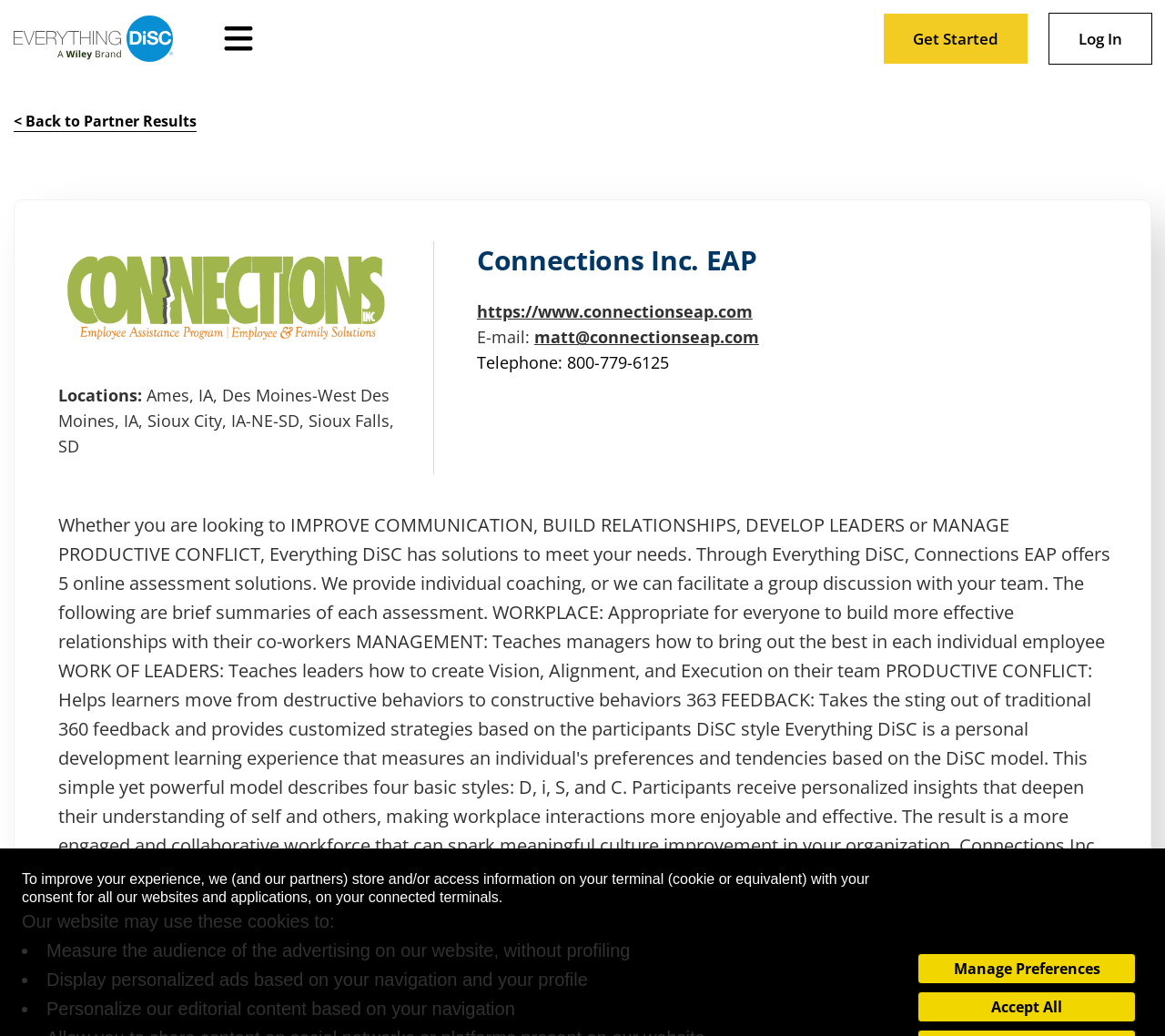Please identify the bounding box coordinates of the clickable area that will allow you to execute the instruction: "Click the Log In button".

[0.901, 0.013, 0.988, 0.062]